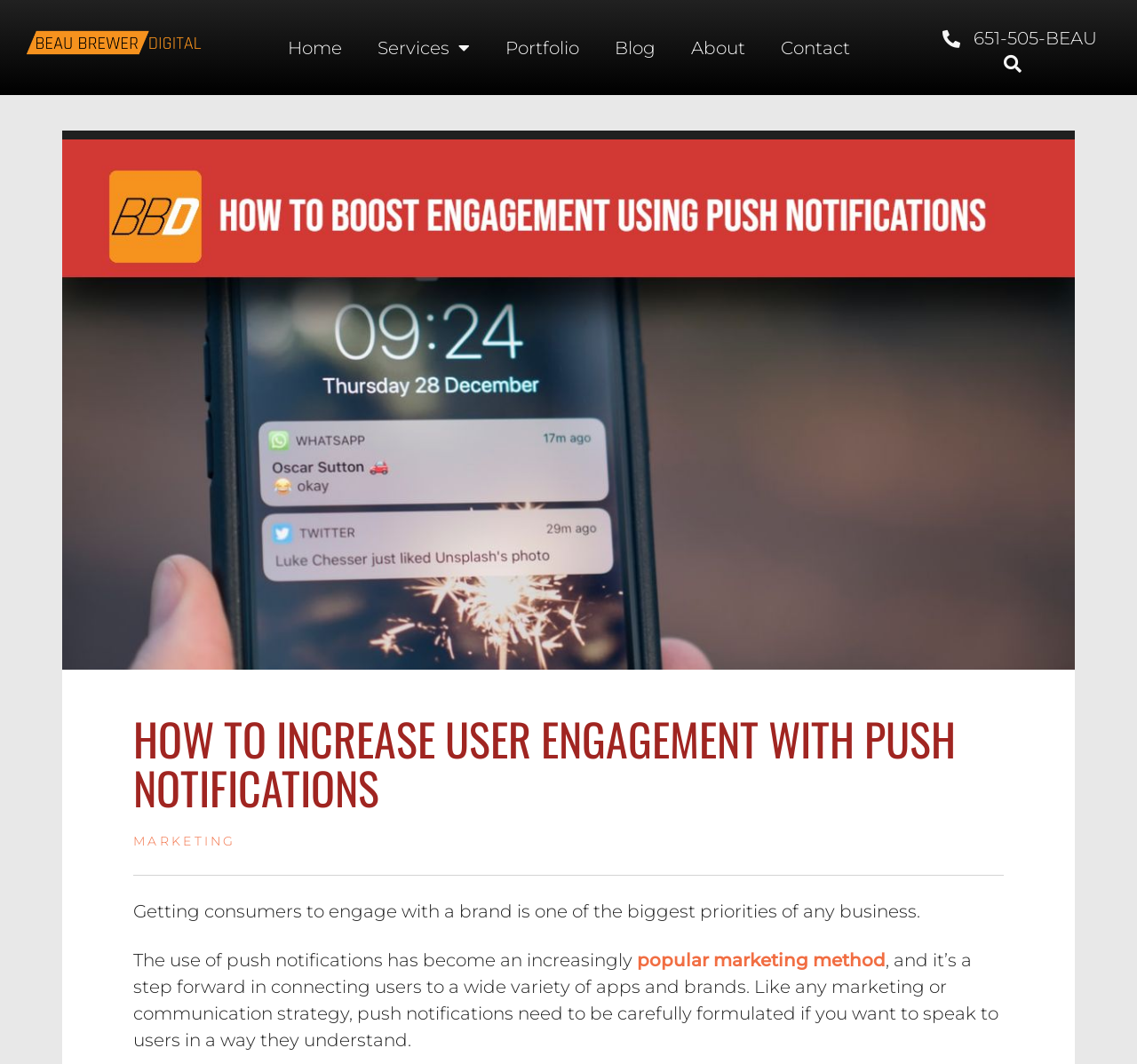Using the description "Contact", locate and provide the bounding box of the UI element.

[0.671, 0.026, 0.763, 0.064]